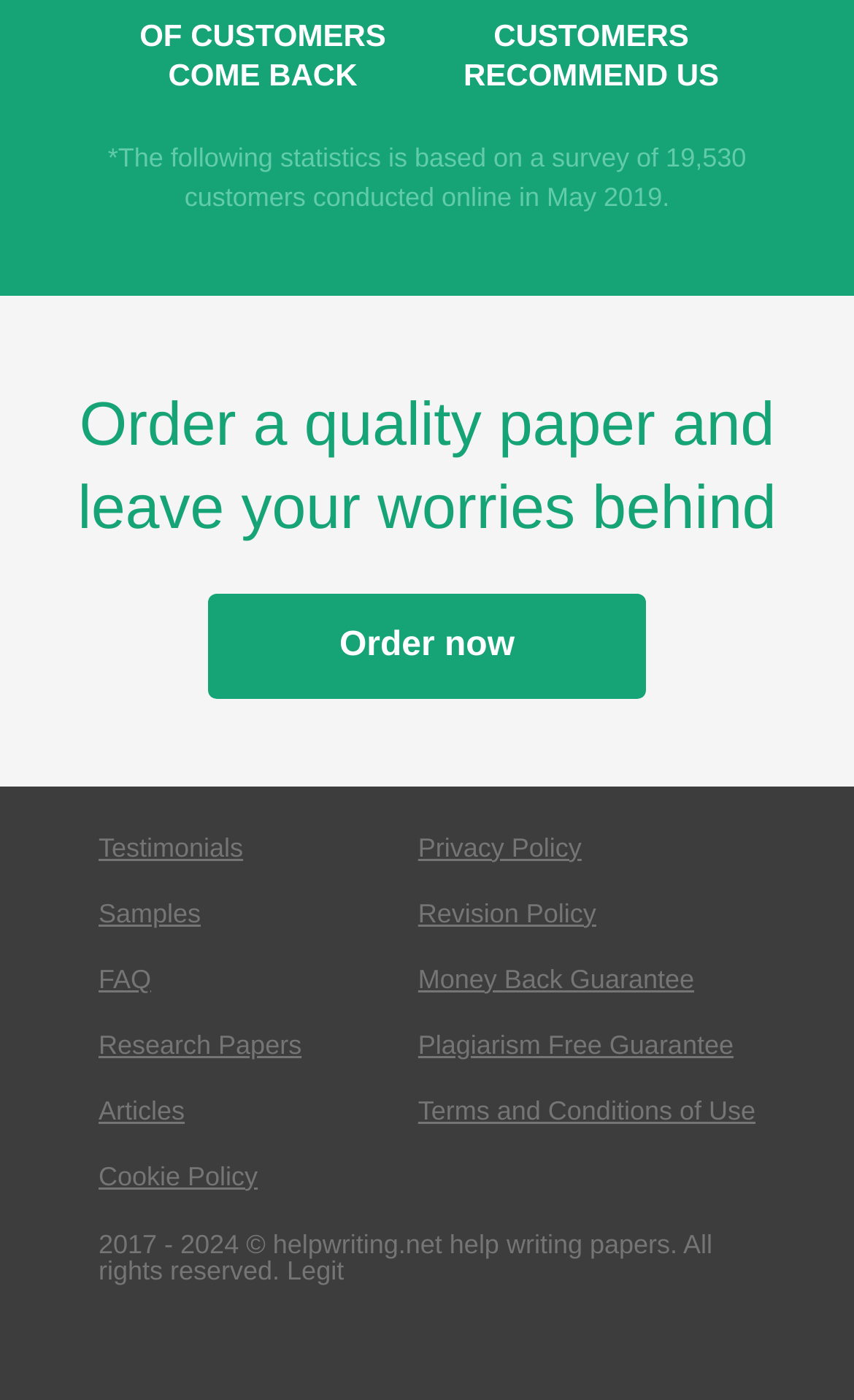Identify the bounding box coordinates of the clickable section necessary to follow the following instruction: "Read 'FAQ'". The coordinates should be presented as four float numbers from 0 to 1, i.e., [left, top, right, bottom].

[0.115, 0.688, 0.177, 0.71]